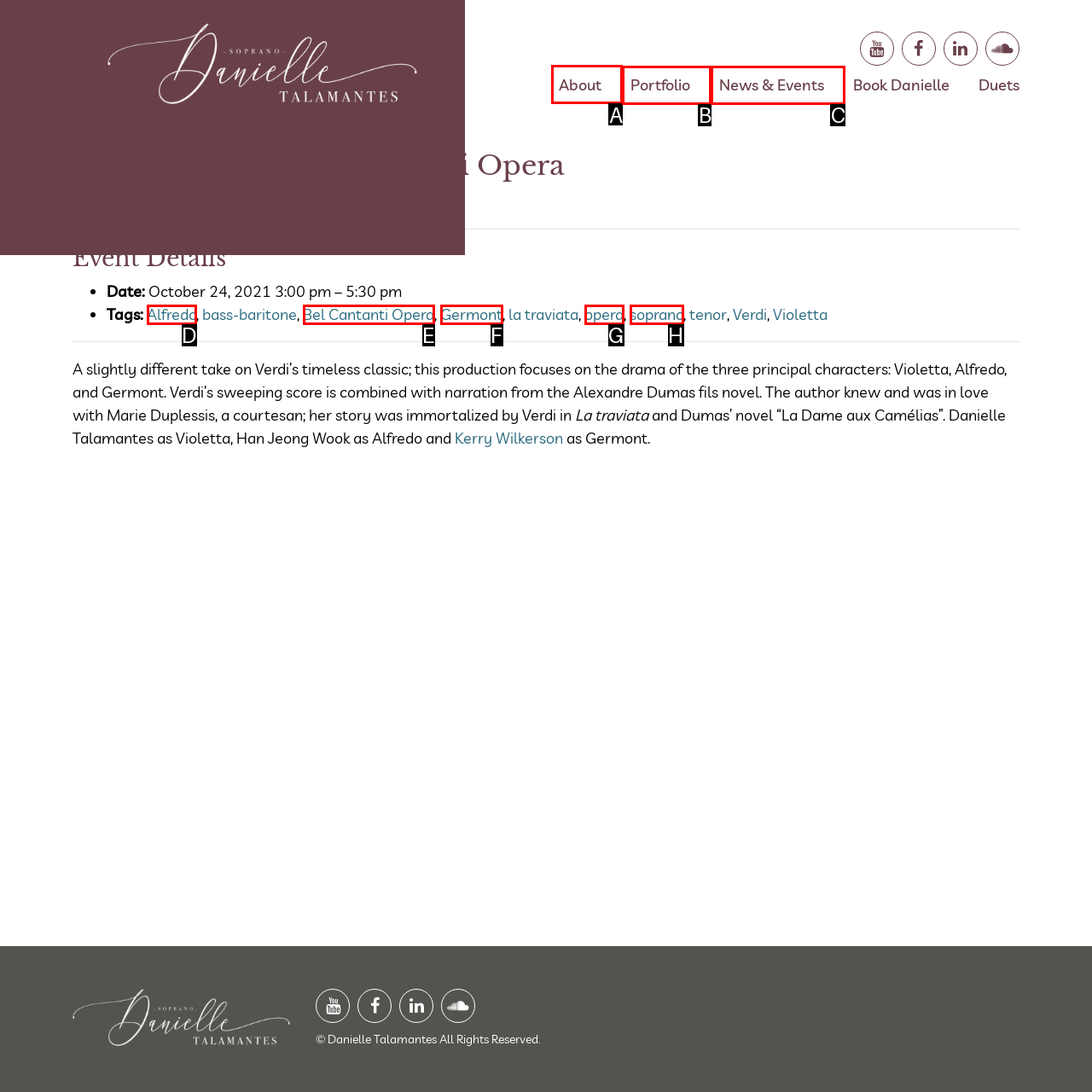Determine the appropriate lettered choice for the task: Click on the 'About' link. Reply with the correct letter.

A